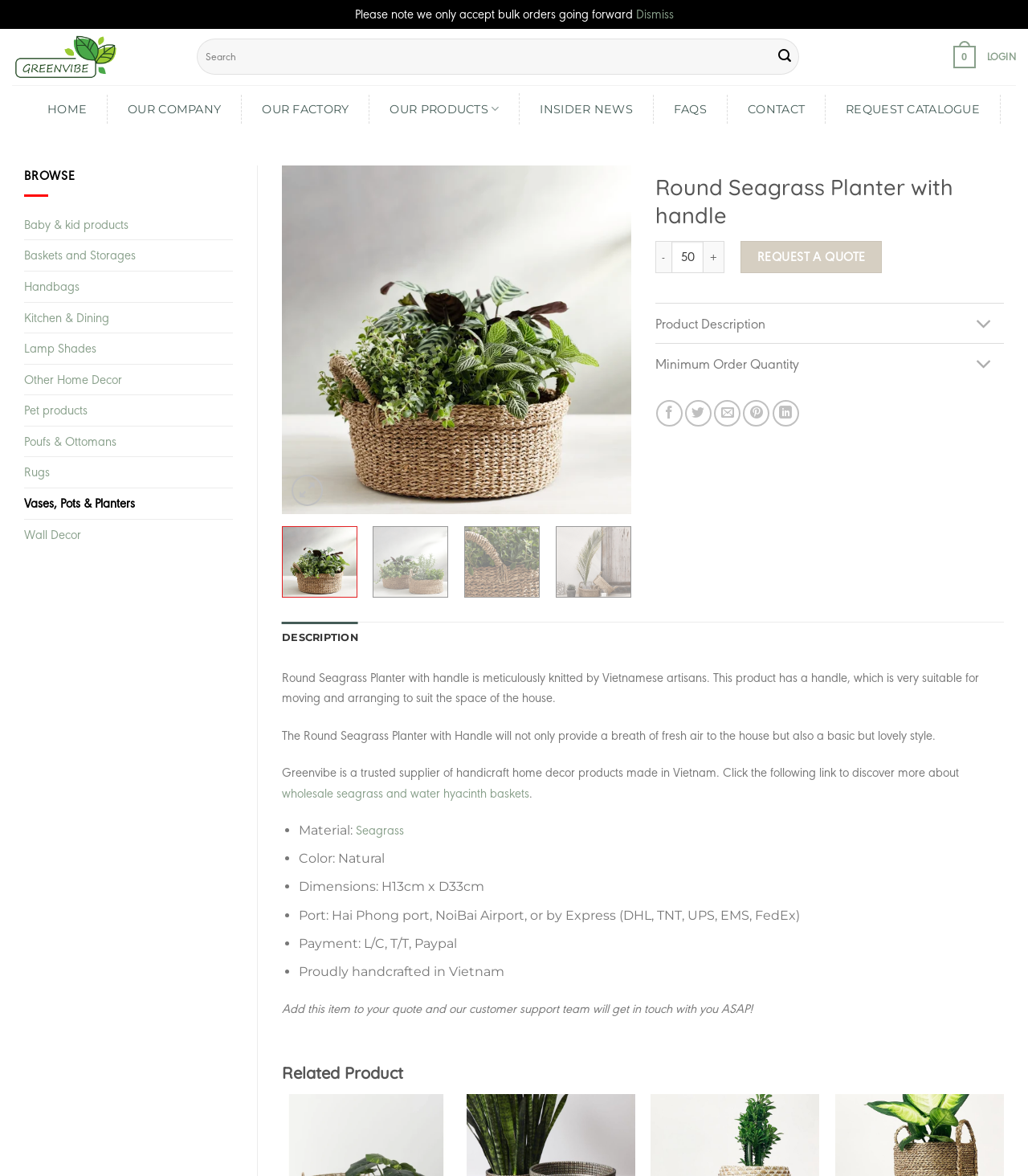Identify the bounding box of the HTML element described as: "0".

[0.927, 0.029, 0.949, 0.067]